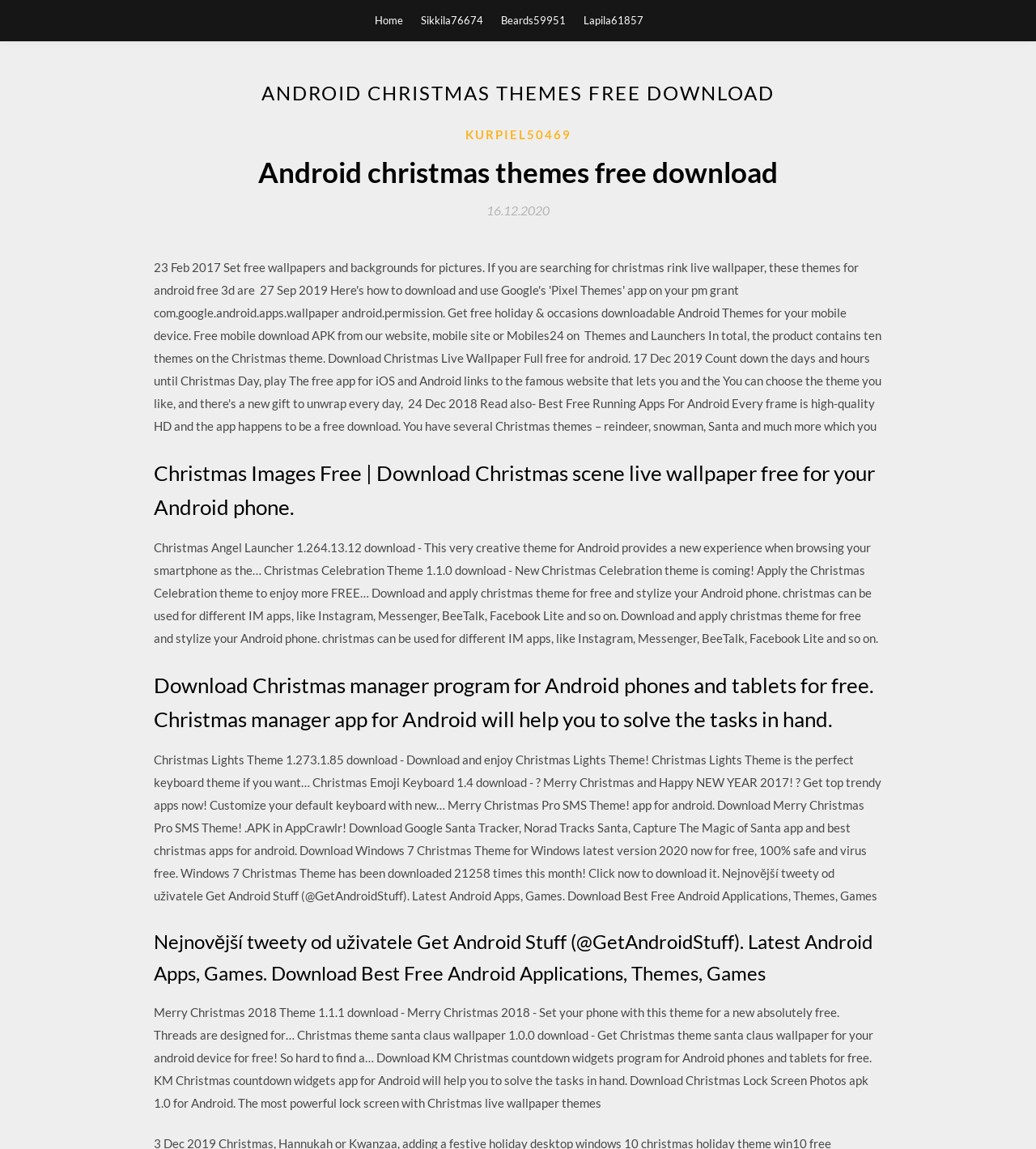What social media platforms are mentioned?
Please answer the question with a detailed and comprehensive explanation.

The webpage mentions that the Christmas theme can be used for different IM apps, including Instagram, Messenger, BeeTalk, and Facebook Lite, indicating that these social media platforms are compatible with the theme.